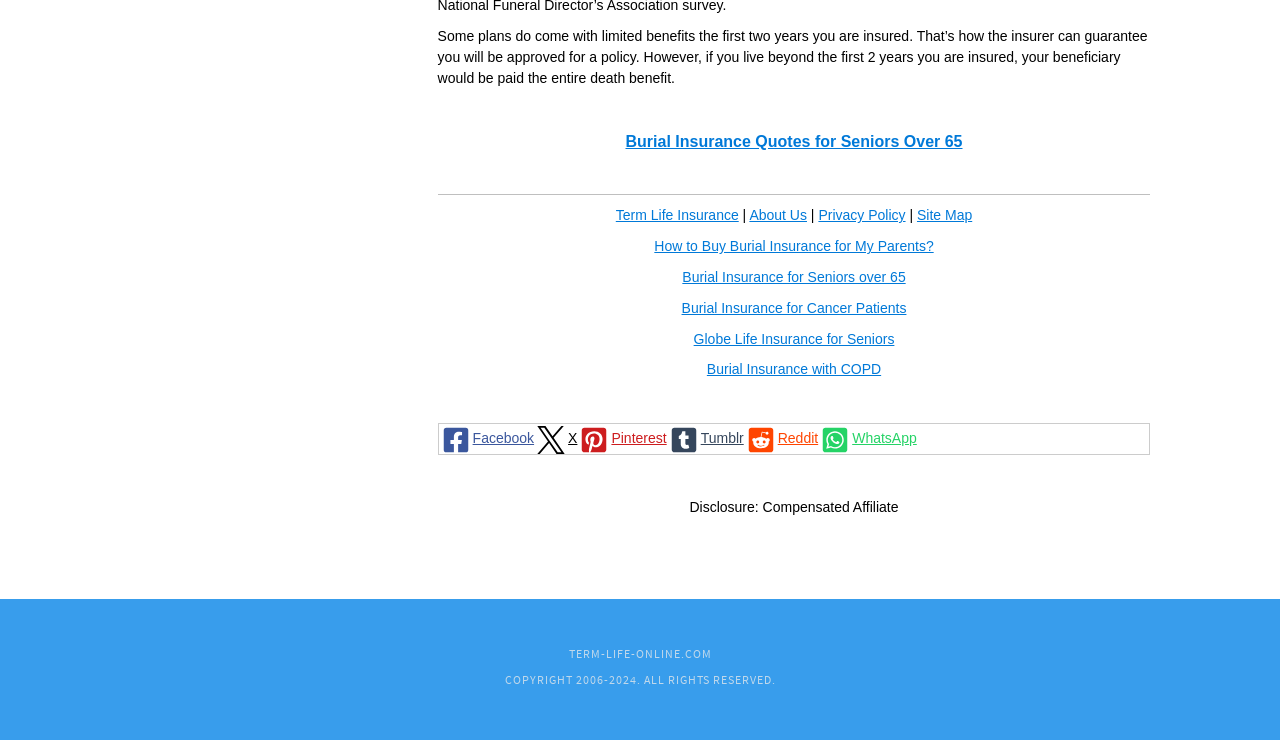What is the purpose of the first two years of insurance?
Give a thorough and detailed response to the question.

The static text element at the top of the webpage explains that some plans come with limited benefits in the first two years, which allows the insurer to guarantee approval for a policy.